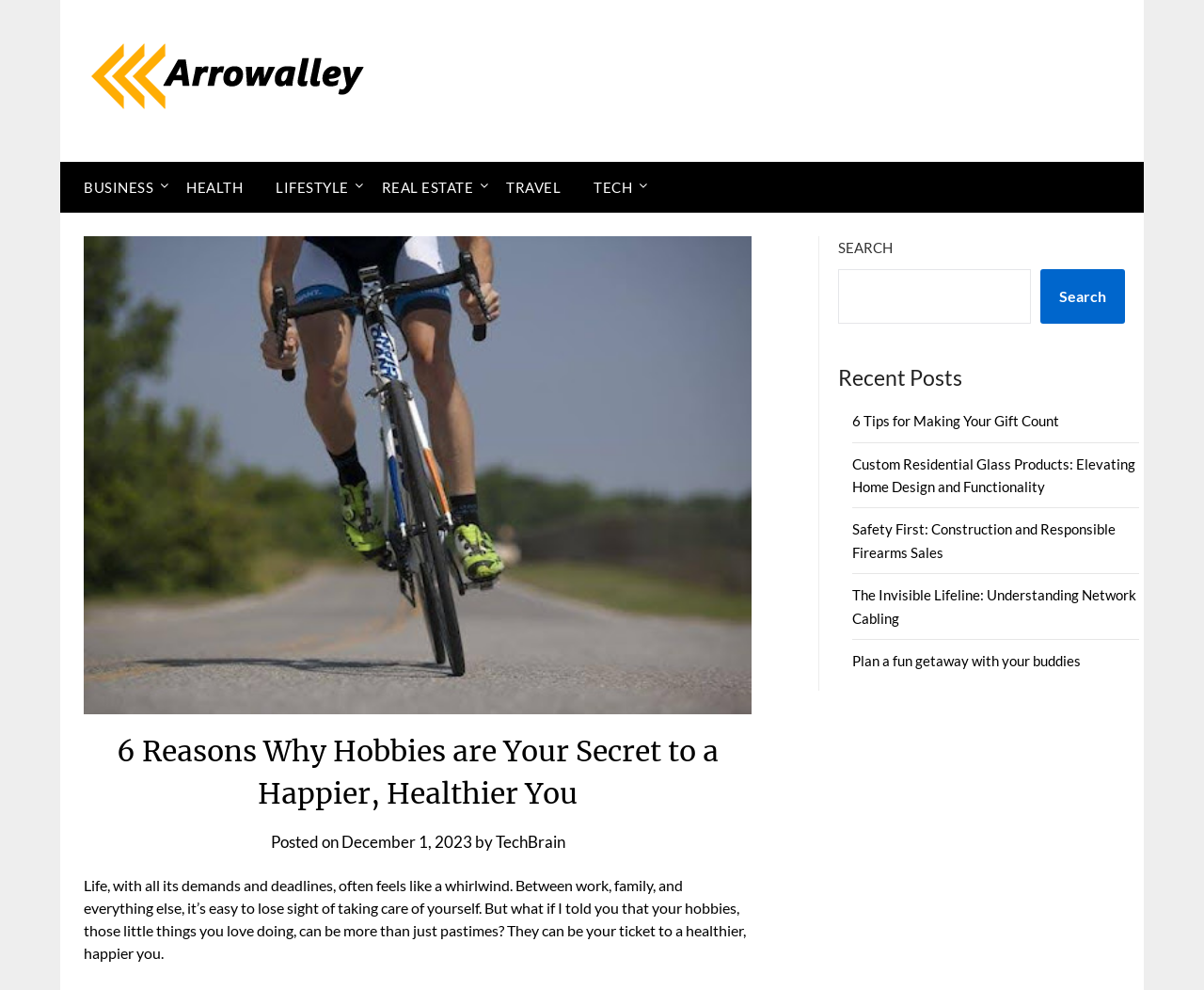Point out the bounding box coordinates of the section to click in order to follow this instruction: "Read the '6 Reasons Why Hobbies are Your Secret to a Happier, Healthier You' article".

[0.07, 0.239, 0.624, 0.823]